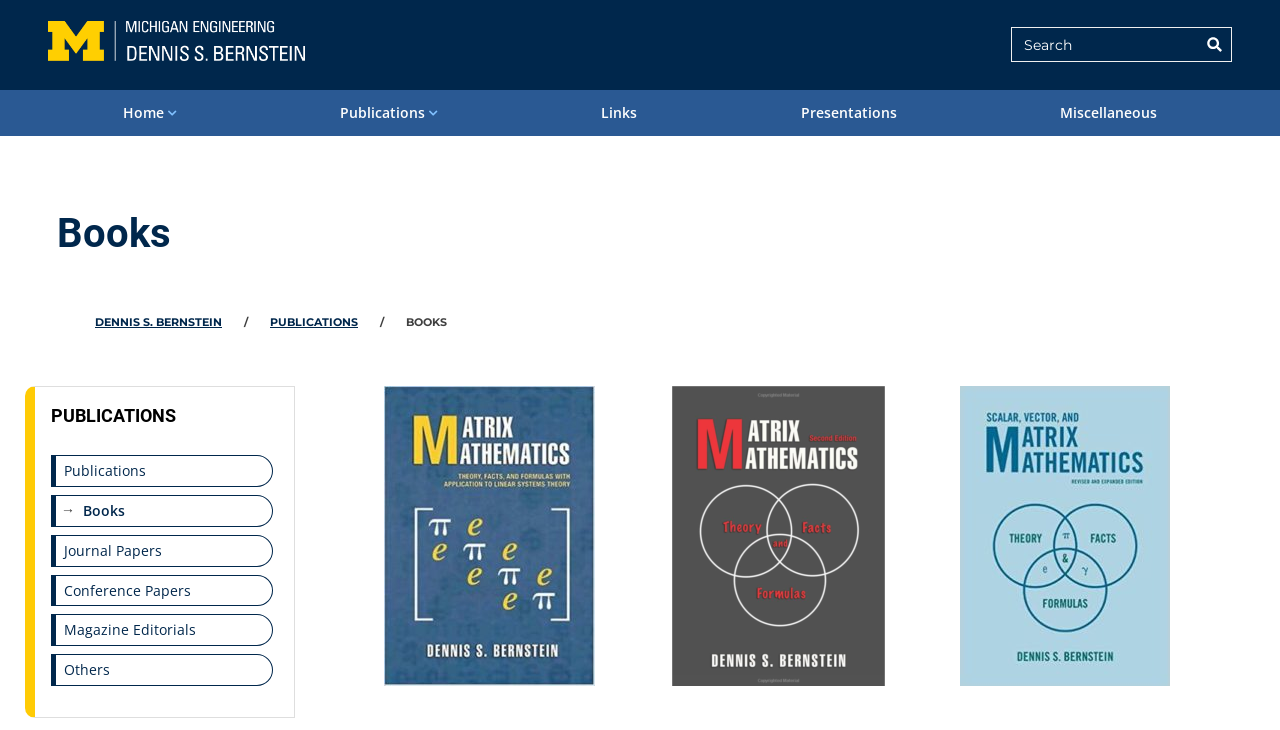Please identify the bounding box coordinates of the region to click in order to complete the task: "Read the 'Recent Posts'". The coordinates must be four float numbers between 0 and 1, specified as [left, top, right, bottom].

None